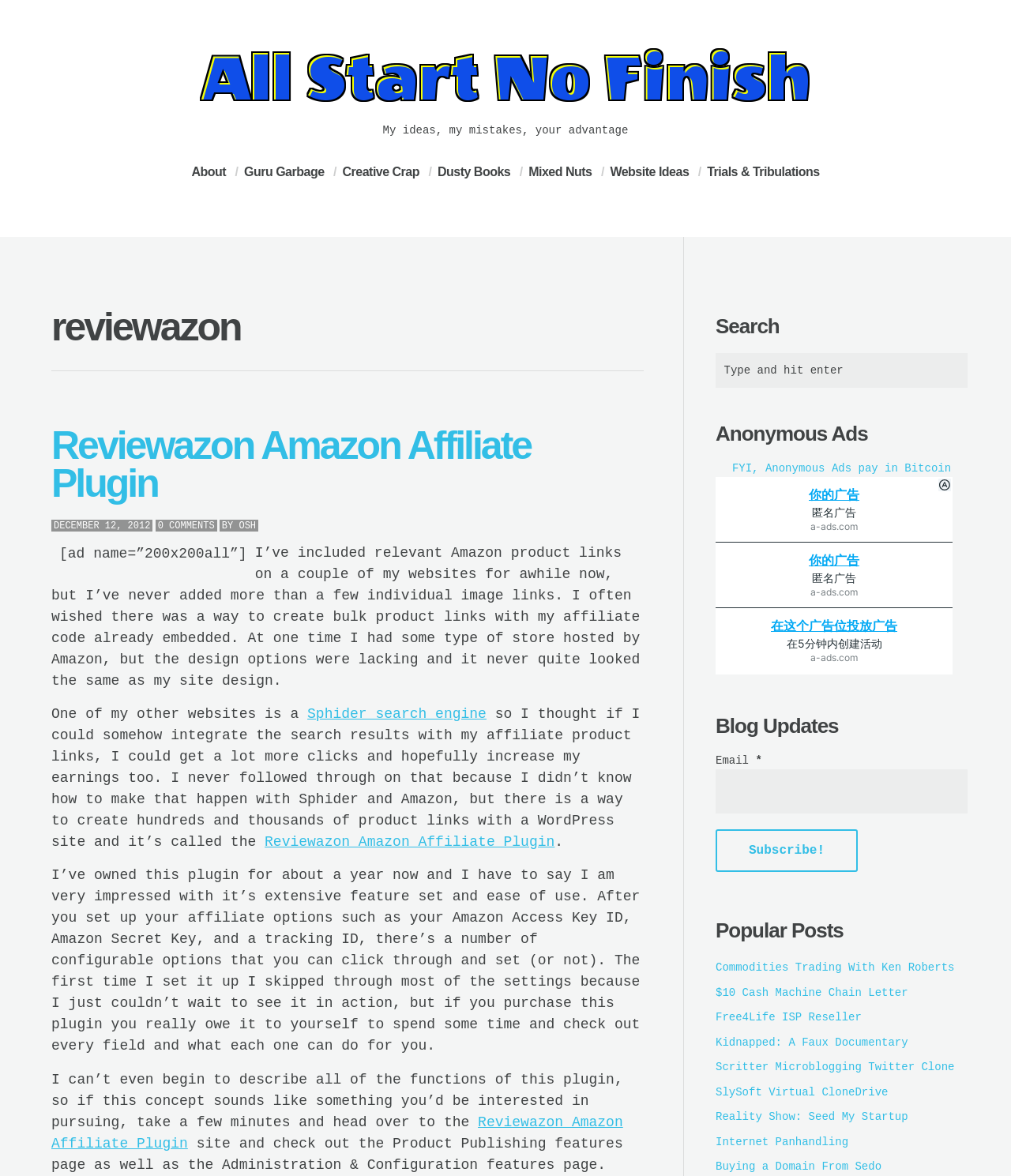Pinpoint the bounding box coordinates of the clickable element needed to complete the instruction: "Read the 'Reviewazon Amazon Affiliate Plugin' article". The coordinates should be provided as four float numbers between 0 and 1: [left, top, right, bottom].

[0.051, 0.362, 0.637, 0.427]